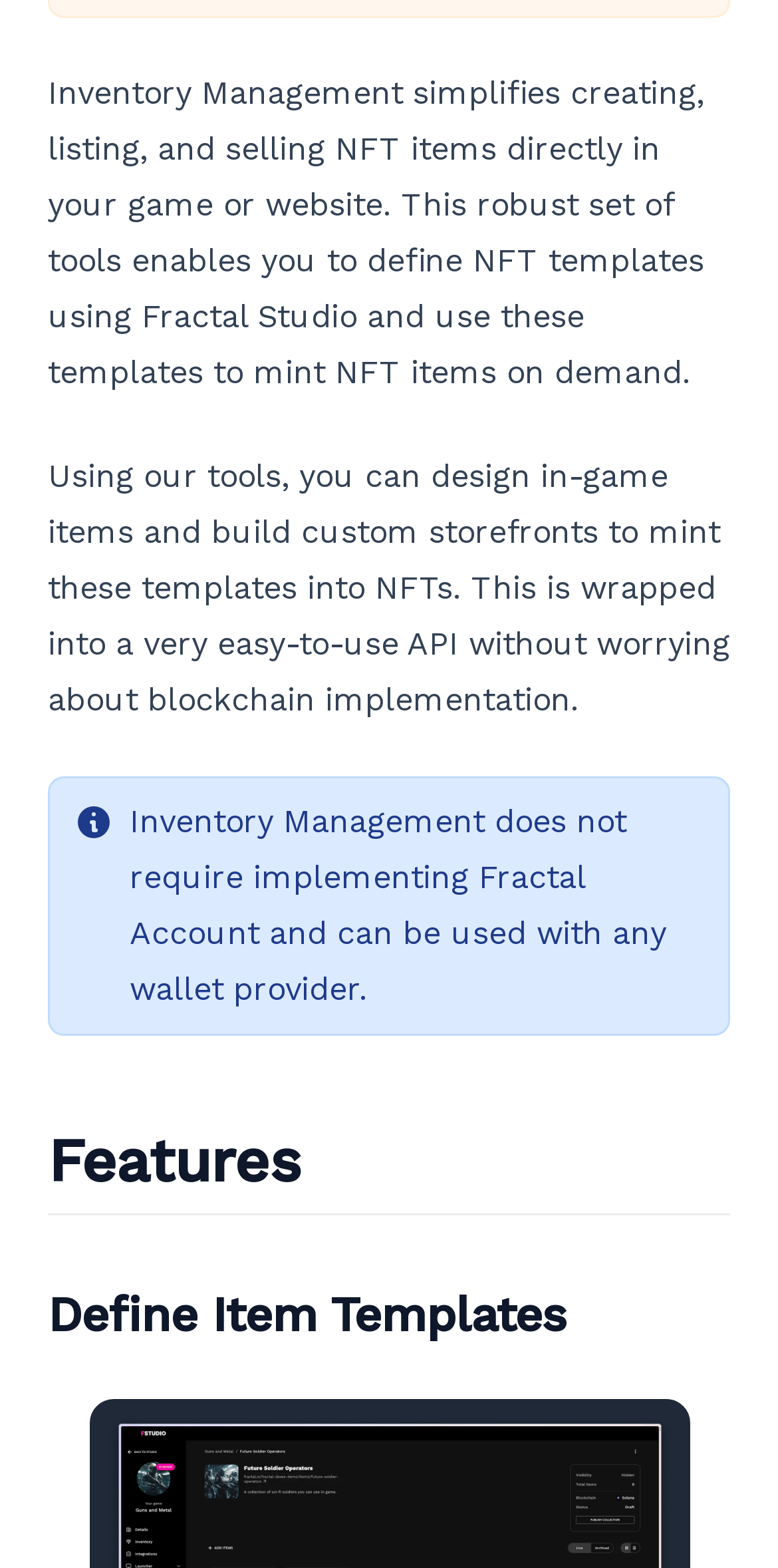Bounding box coordinates are specified in the format (top-left x, top-left y, bottom-right x, bottom-right y). All values are floating point numbers bounded between 0 and 1. Please provide the bounding box coordinate of the region this sentence describes: React

[0.041, 0.087, 0.928, 0.129]